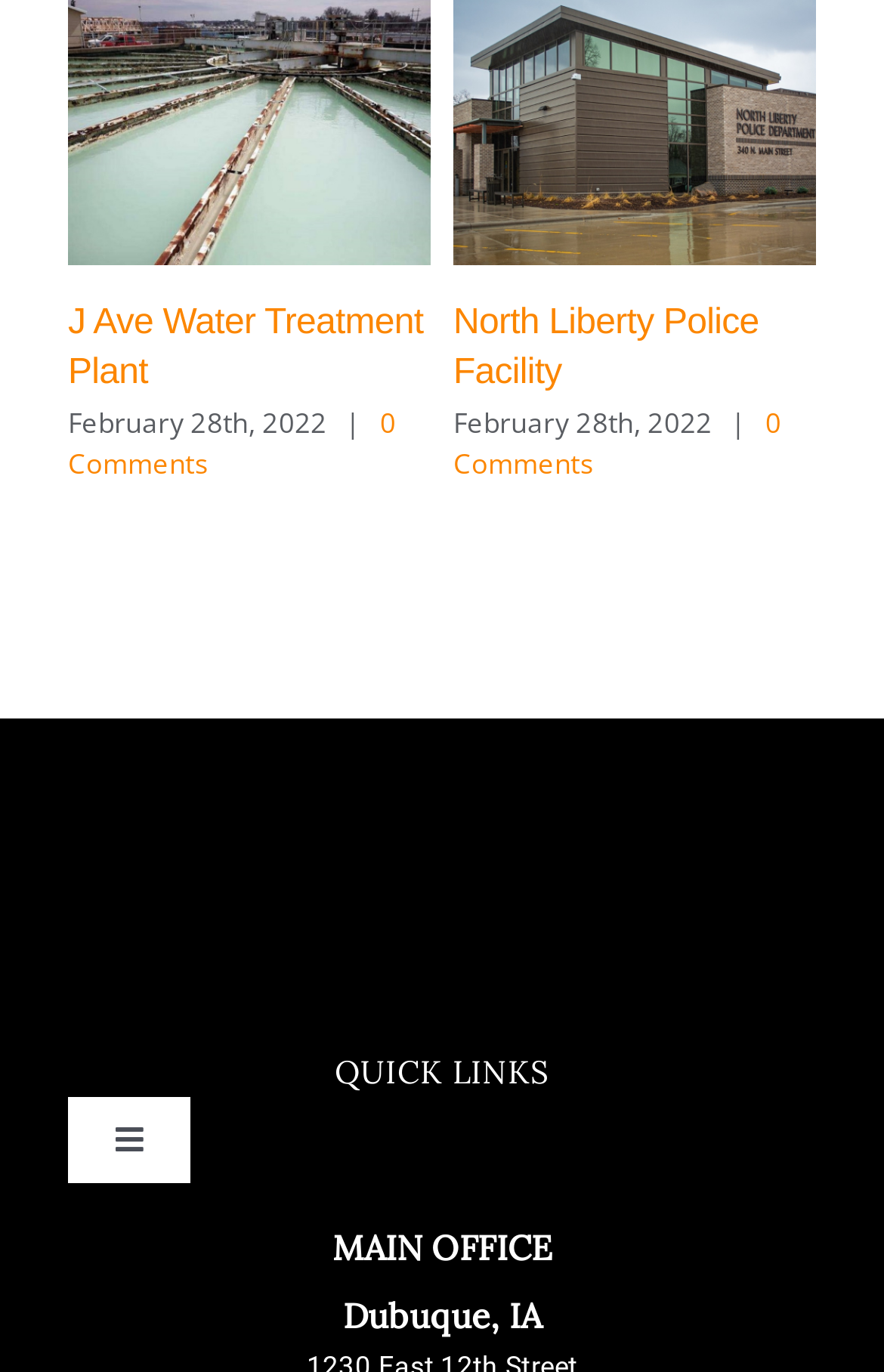What is the location of the main office?
Based on the screenshot, provide your answer in one word or phrase.

Dubuque, IA